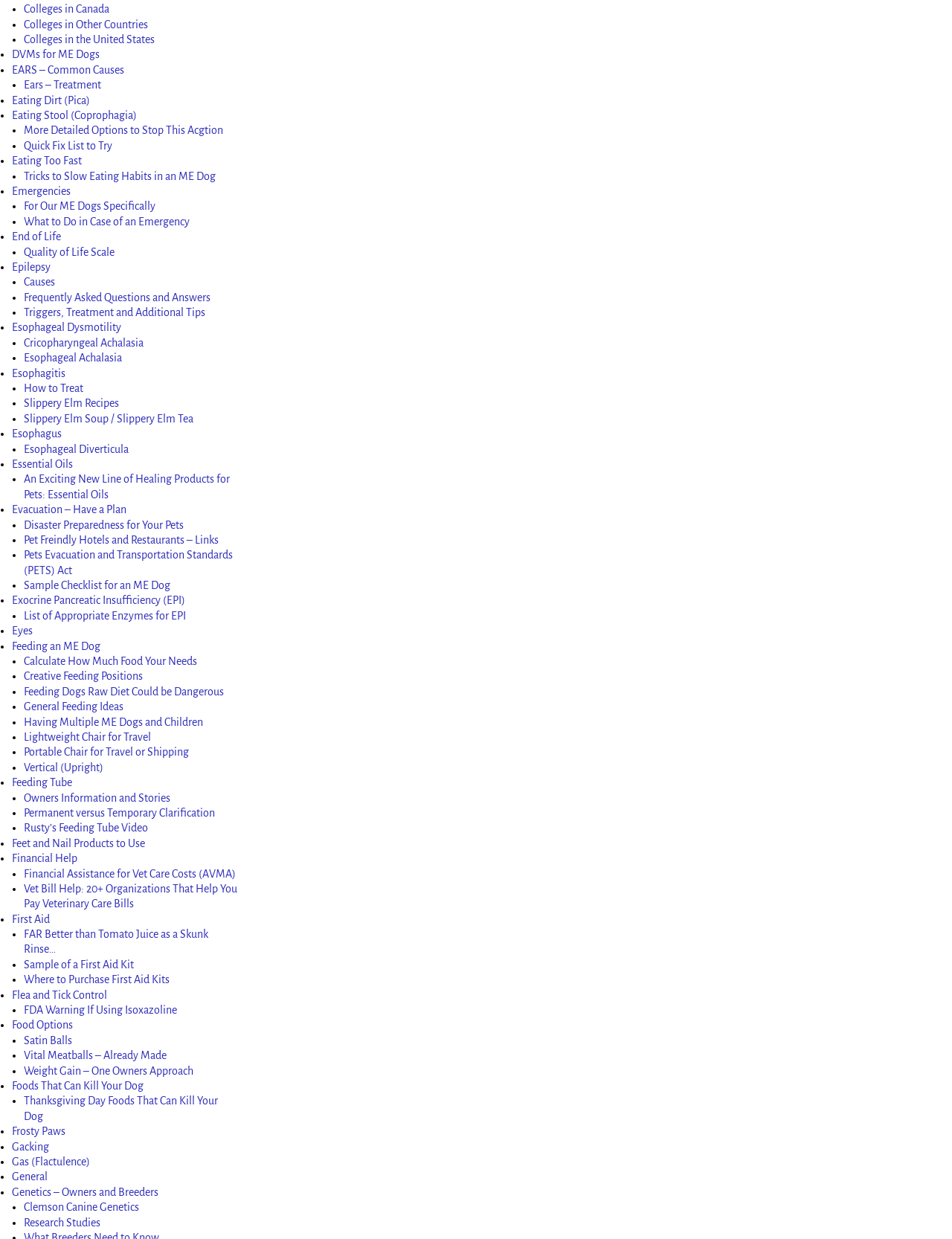Please locate the bounding box coordinates of the element's region that needs to be clicked to follow the instruction: "Visit the publisher's site". The bounding box coordinates should be provided as four float numbers between 0 and 1, i.e., [left, top, right, bottom].

None